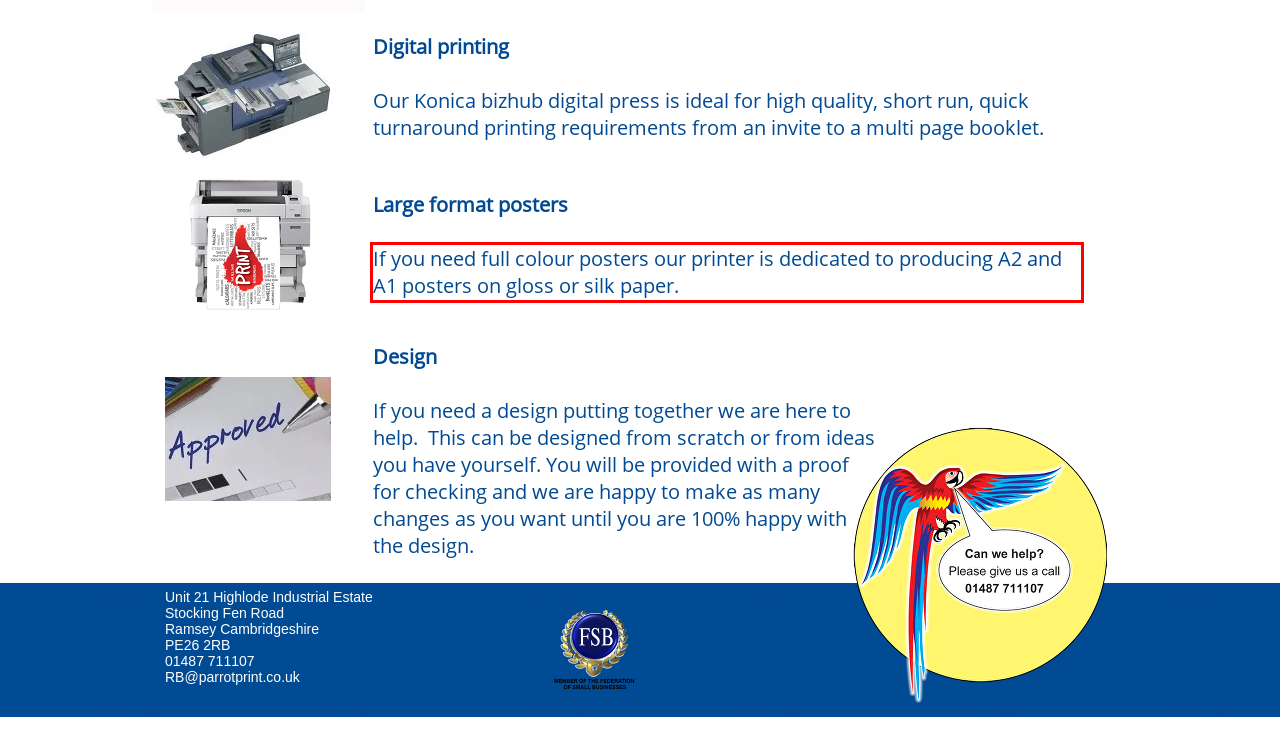Identify and transcribe the text content enclosed by the red bounding box in the given screenshot.

If you need full colour posters our printer is dedicated to producing A2 and A1 posters on gloss or silk paper.